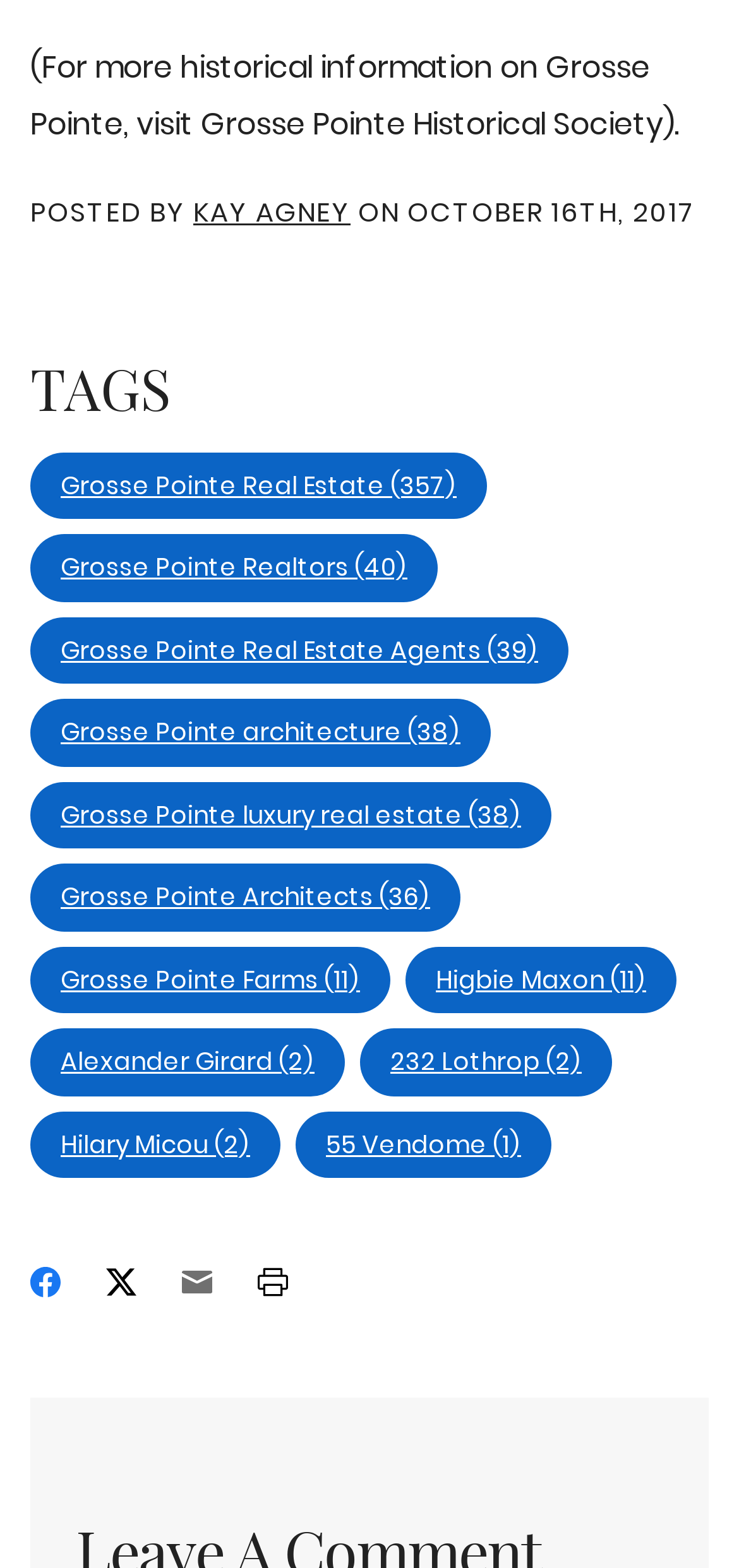Find the bounding box coordinates for the area that must be clicked to perform this action: "Read more about Grosse Pointe Real Estate".

[0.041, 0.288, 0.659, 0.331]